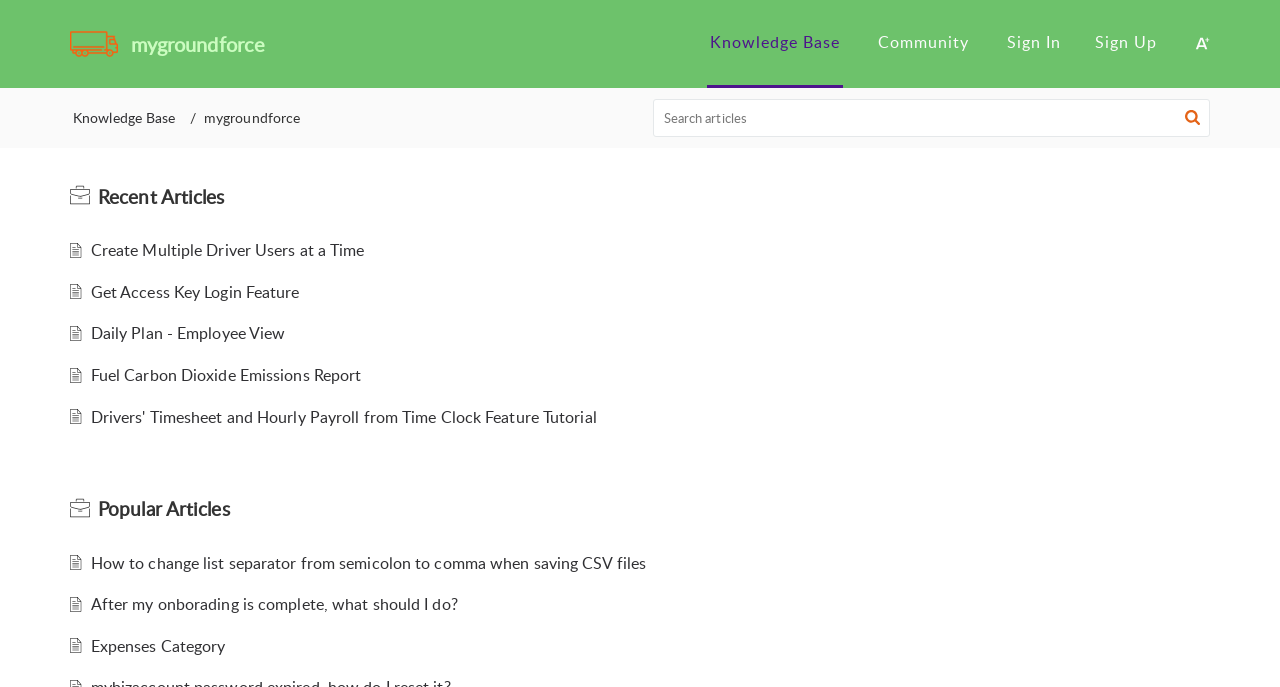What is the name of the knowledge base?
Please provide a detailed answer to the question.

The name of the knowledge base can be found in the top-left corner of the webpage, where it is written as 'mygroundforce' in a static text element.